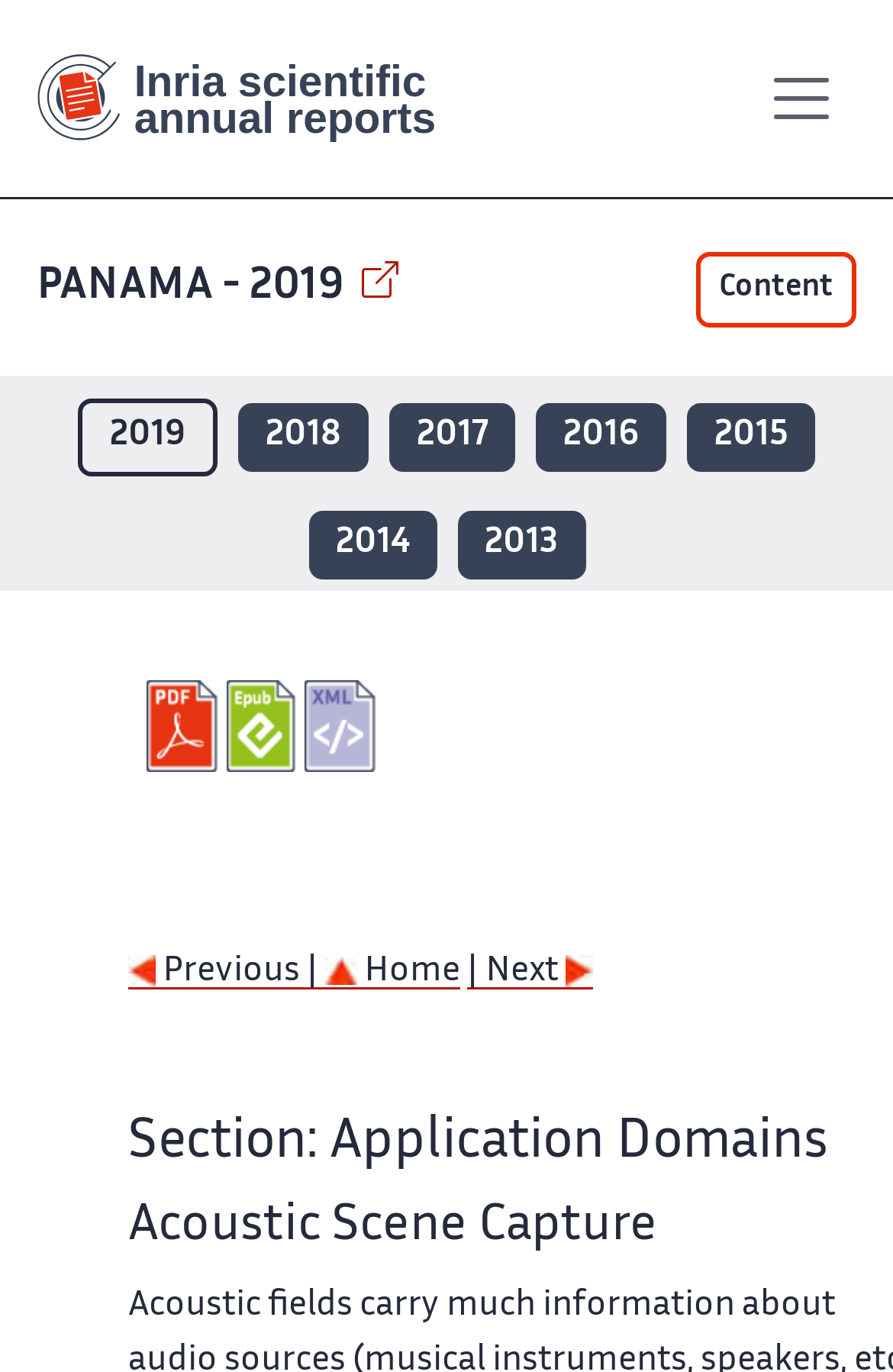Using the webpage screenshot and the element description Data Protection, determine the bounding box coordinates. Specify the coordinates in the format (top-left x, top-left y, bottom-right x, bottom-right y) with values ranging from 0 to 1.

None